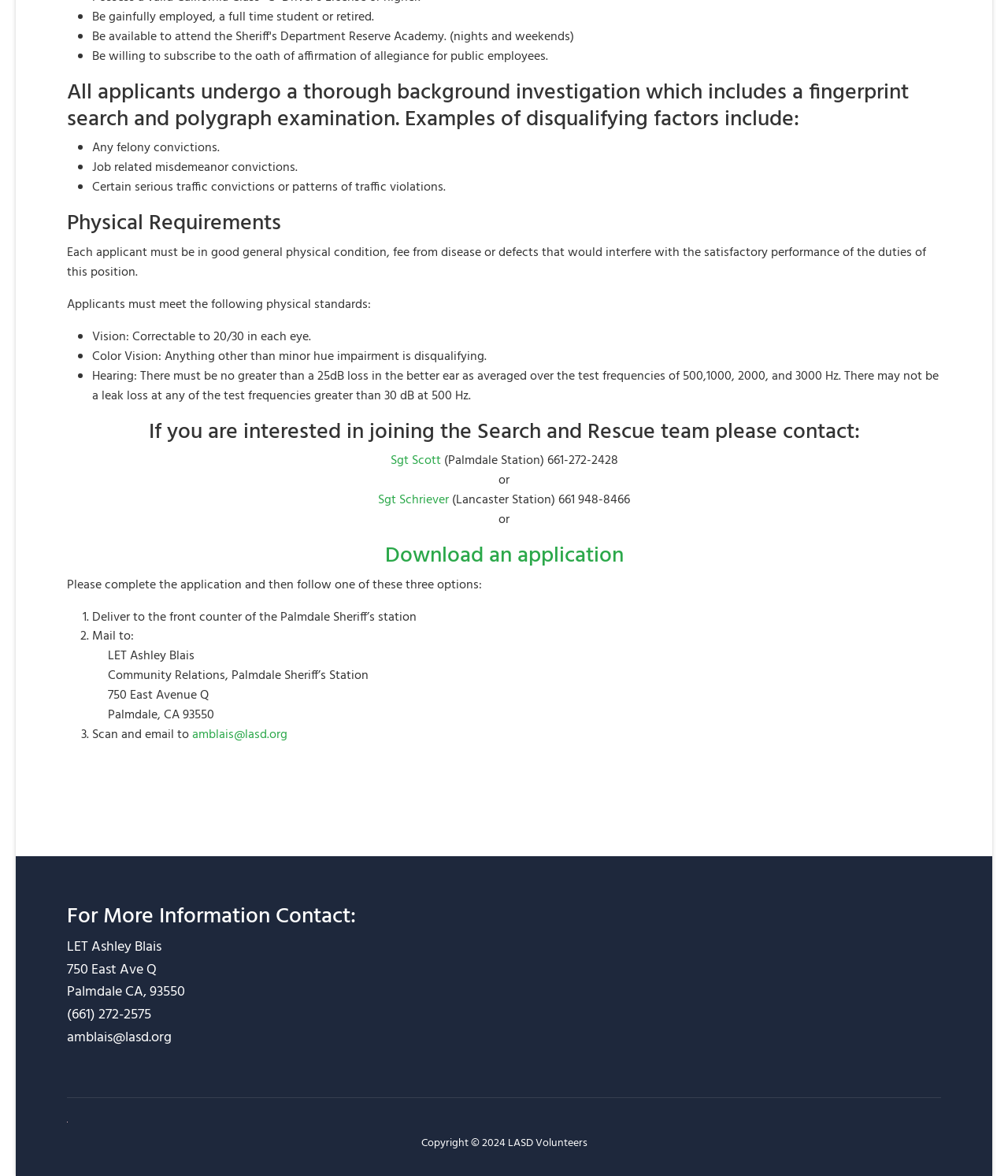Identify the bounding box coordinates for the UI element described as: "Sgt Scott".

[0.387, 0.383, 0.437, 0.401]